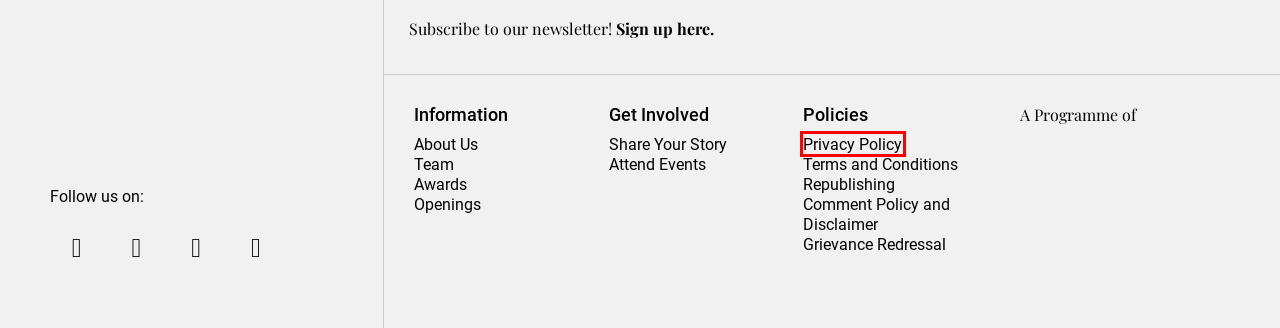You are given a screenshot of a webpage with a red rectangle bounding box. Choose the best webpage description that matches the new webpage after clicking the element in the bounding box. Here are the candidates:
A. Saving Aarey: An environmentalist’s learnings from a Mumbai movement - Citizen Matters
B. Terms and Conditions - Citizen Matters
C. Concerns over levelling of sand dunes: Beach development at what cost? - Citizen Matters
D. Privacy Policy - Citizen Matters
E. Chennai Archives - Citizen Matters
F. Comment Policy and Disclaimer - Citizen Matters
G. Awards - Oorvani Foundation
H. Team - Oorvani Foundation

D